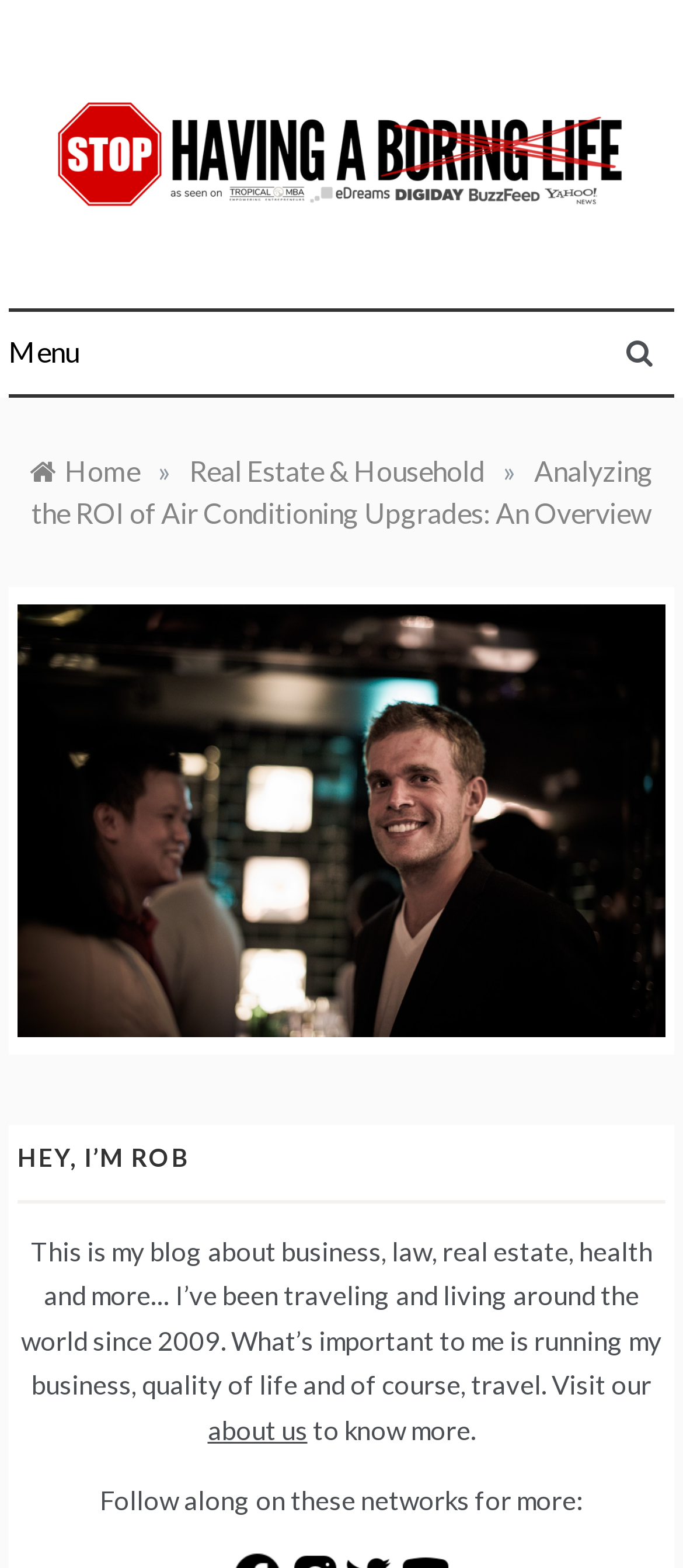What is the blogger's interest?
Answer the question in a detailed and comprehensive manner.

The answer can be found in the static text element 'This is my blog about business, law, real estate, health and more… I’ve been traveling and living around the world since 2009.' which indicates that the blogger is interested in travel.